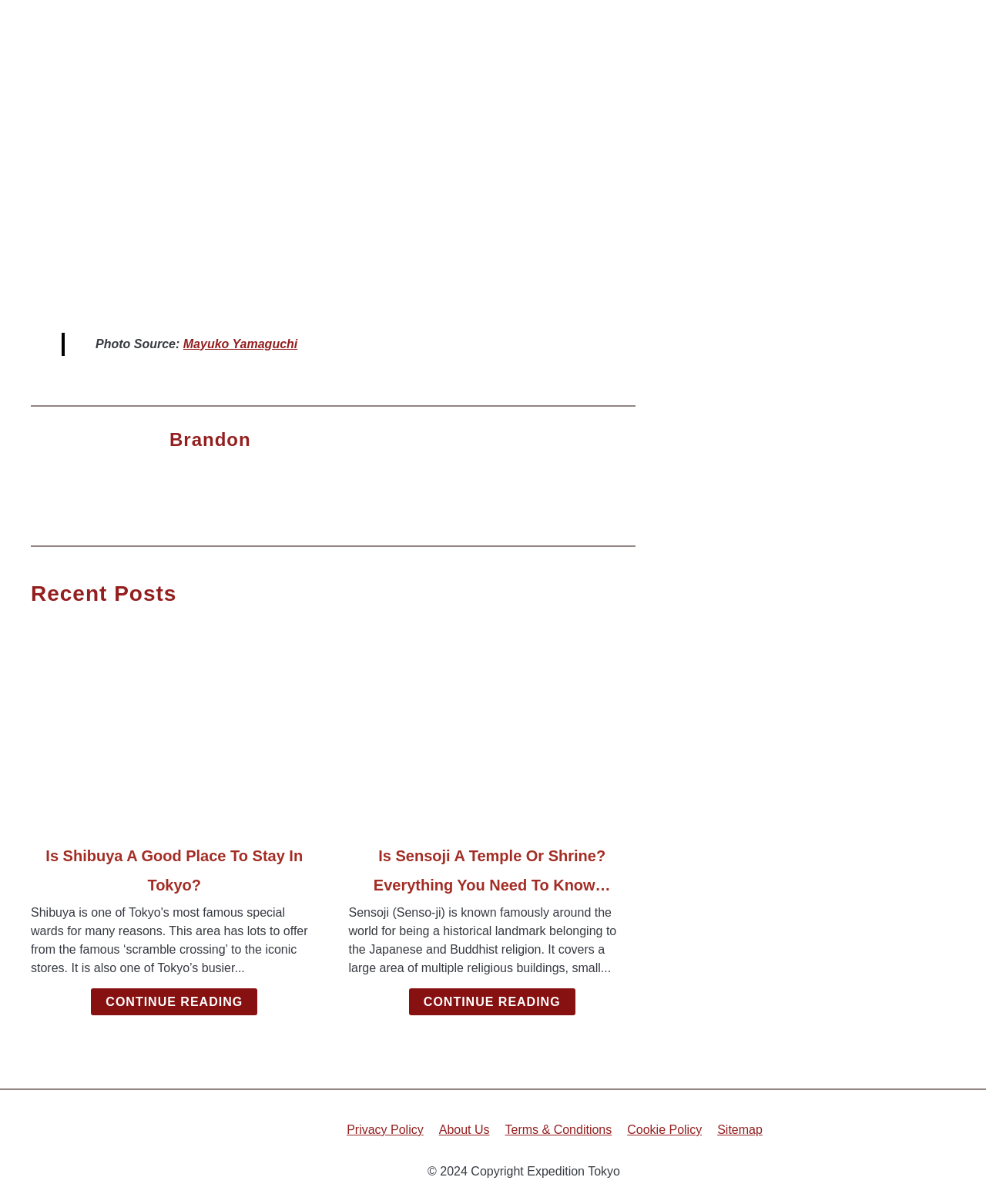Answer the question with a brief word or phrase:
How many recent posts are listed?

2